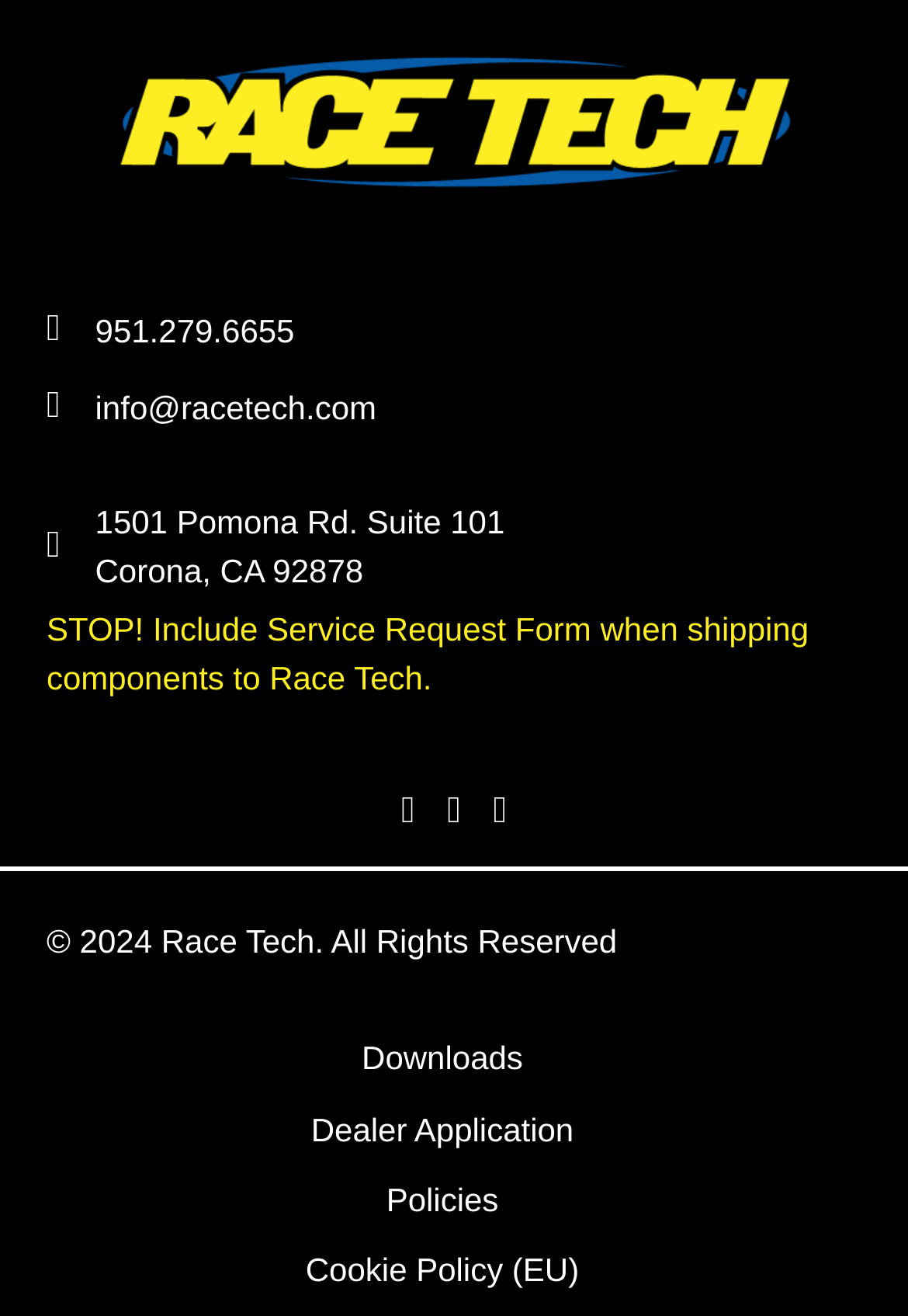Given the element description, predict the bounding box coordinates in the format (top-left x, top-left y, bottom-right x, bottom-right y), using floating point numbers between 0 and 1: aria-label="Quick actions"

None